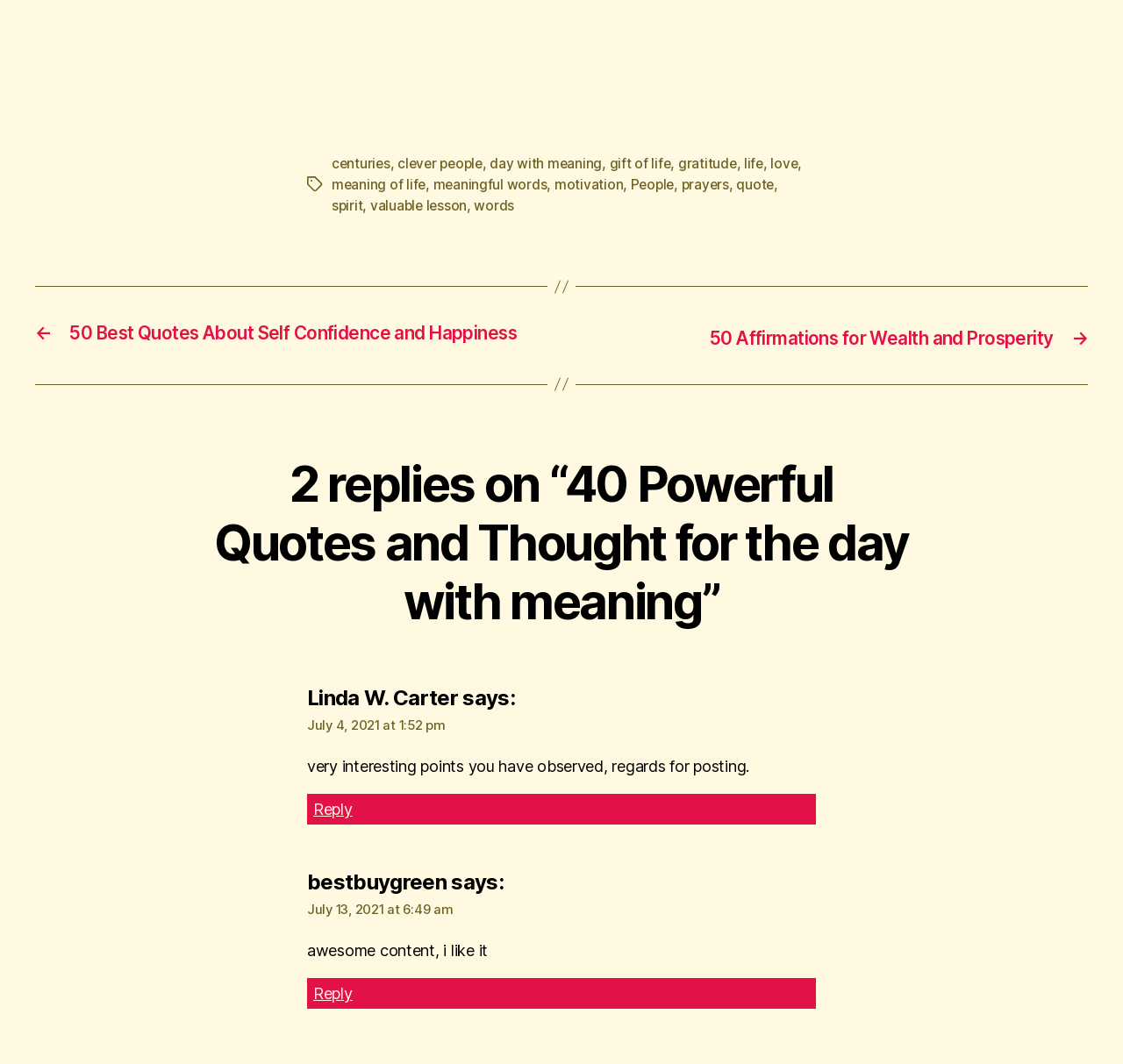What is the topic of the quotes listed?
Answer the question with just one word or phrase using the image.

Life and motivation